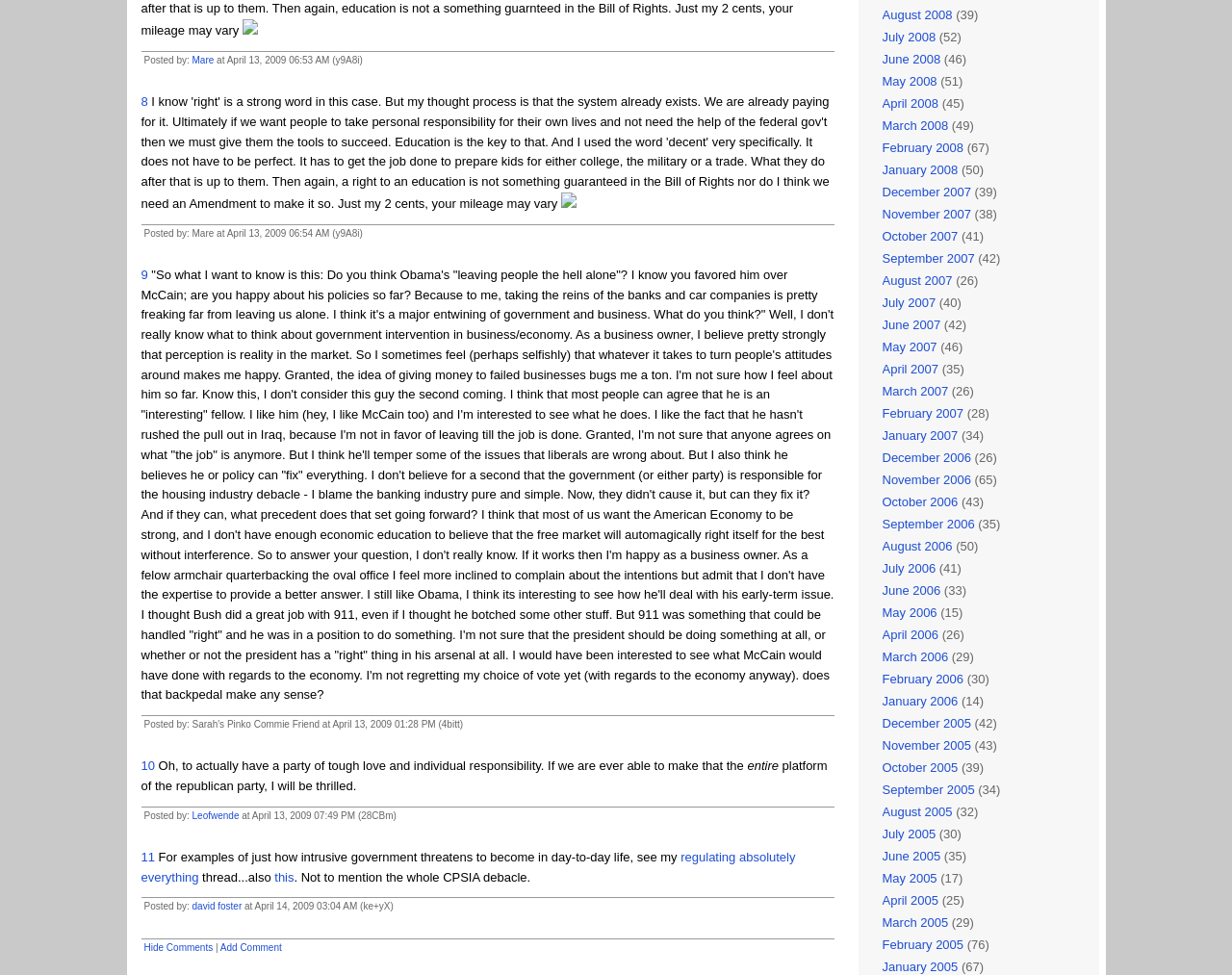Find the bounding box coordinates for the UI element whose description is: "May 2007". The coordinates should be four float numbers between 0 and 1, in the format [left, top, right, bottom].

[0.716, 0.349, 0.761, 0.364]